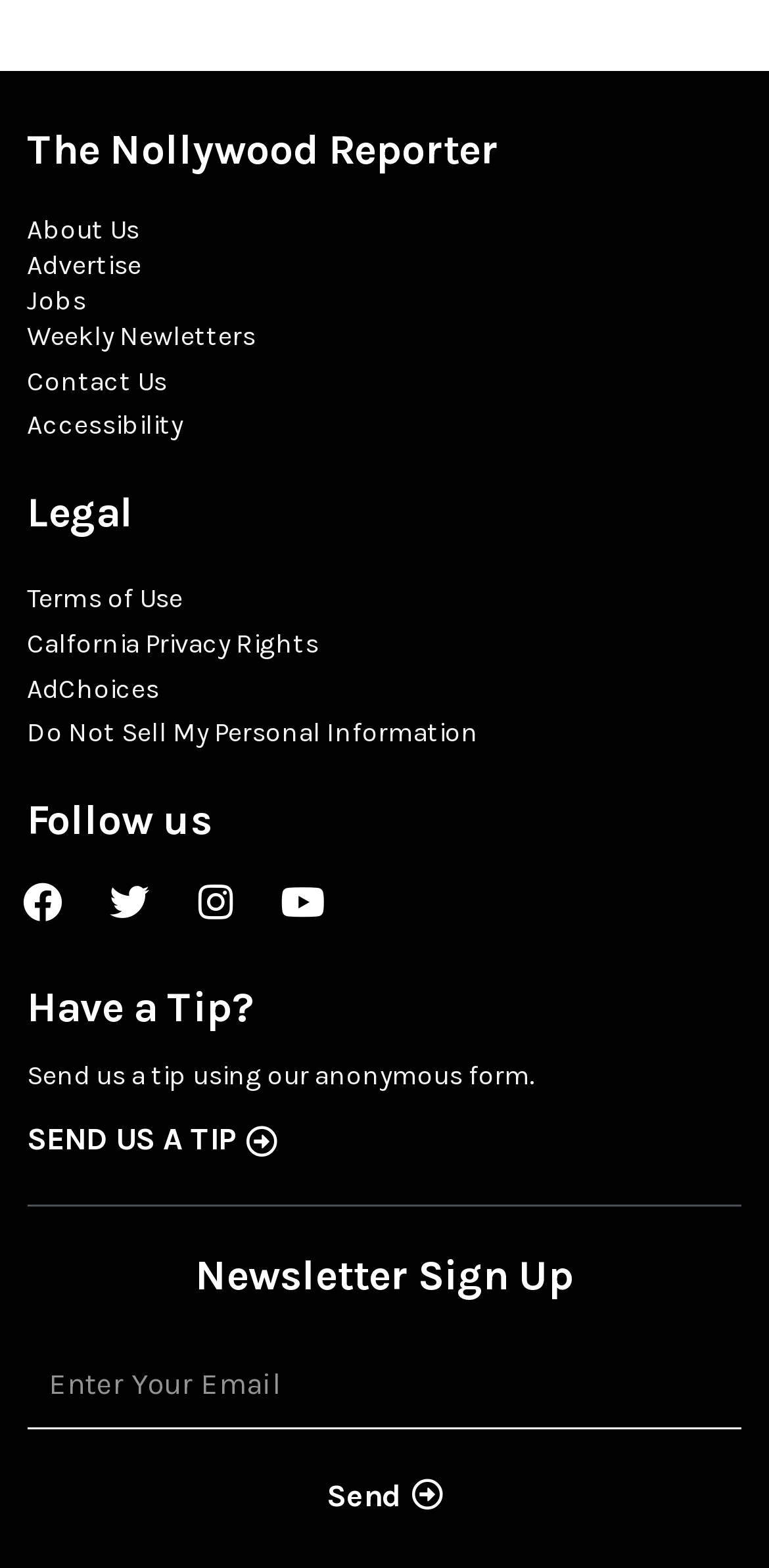Please provide a one-word or short phrase answer to the question:
How many social media links are available?

4